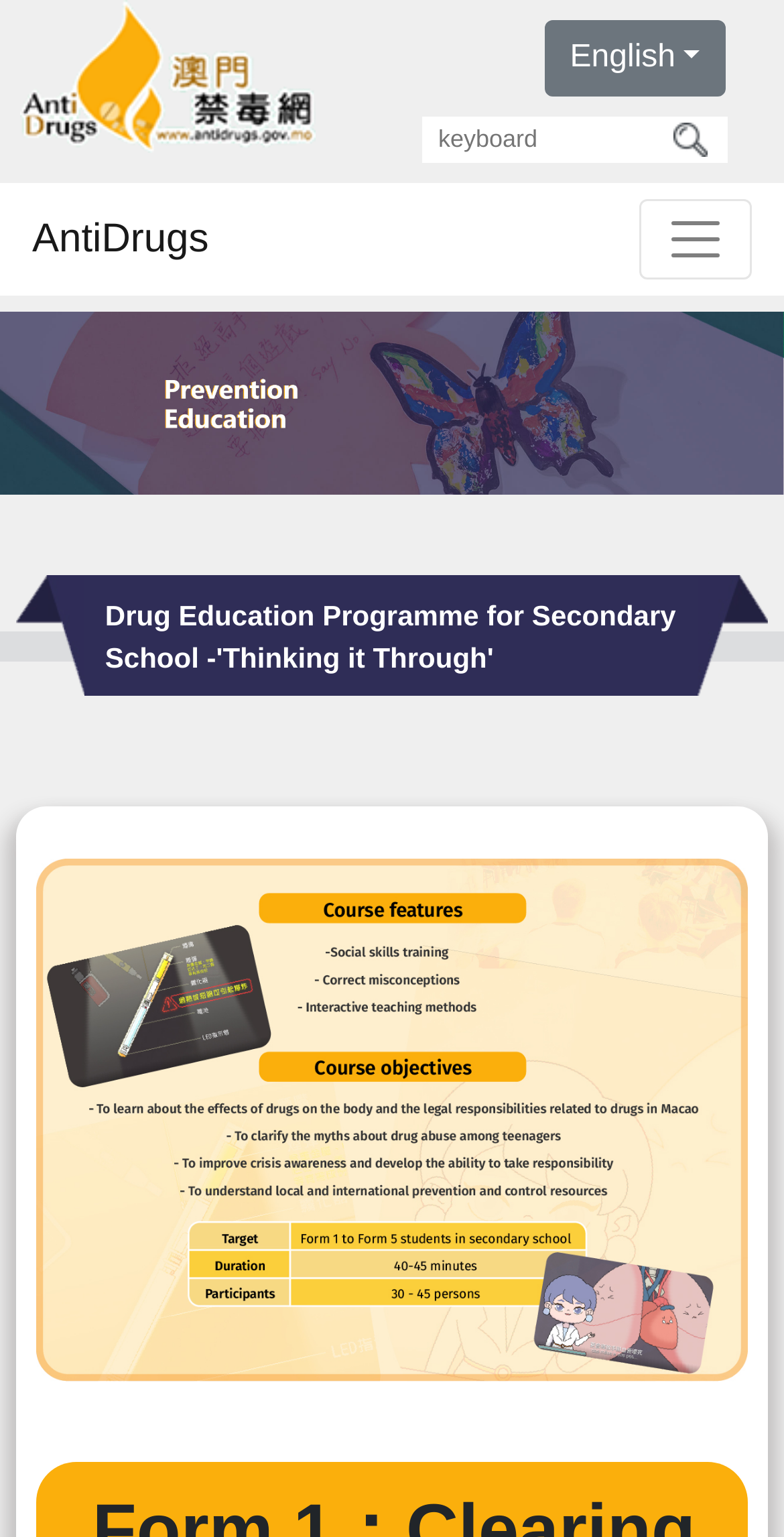Respond with a single word or phrase to the following question:
Is the navigation menu expanded?

No